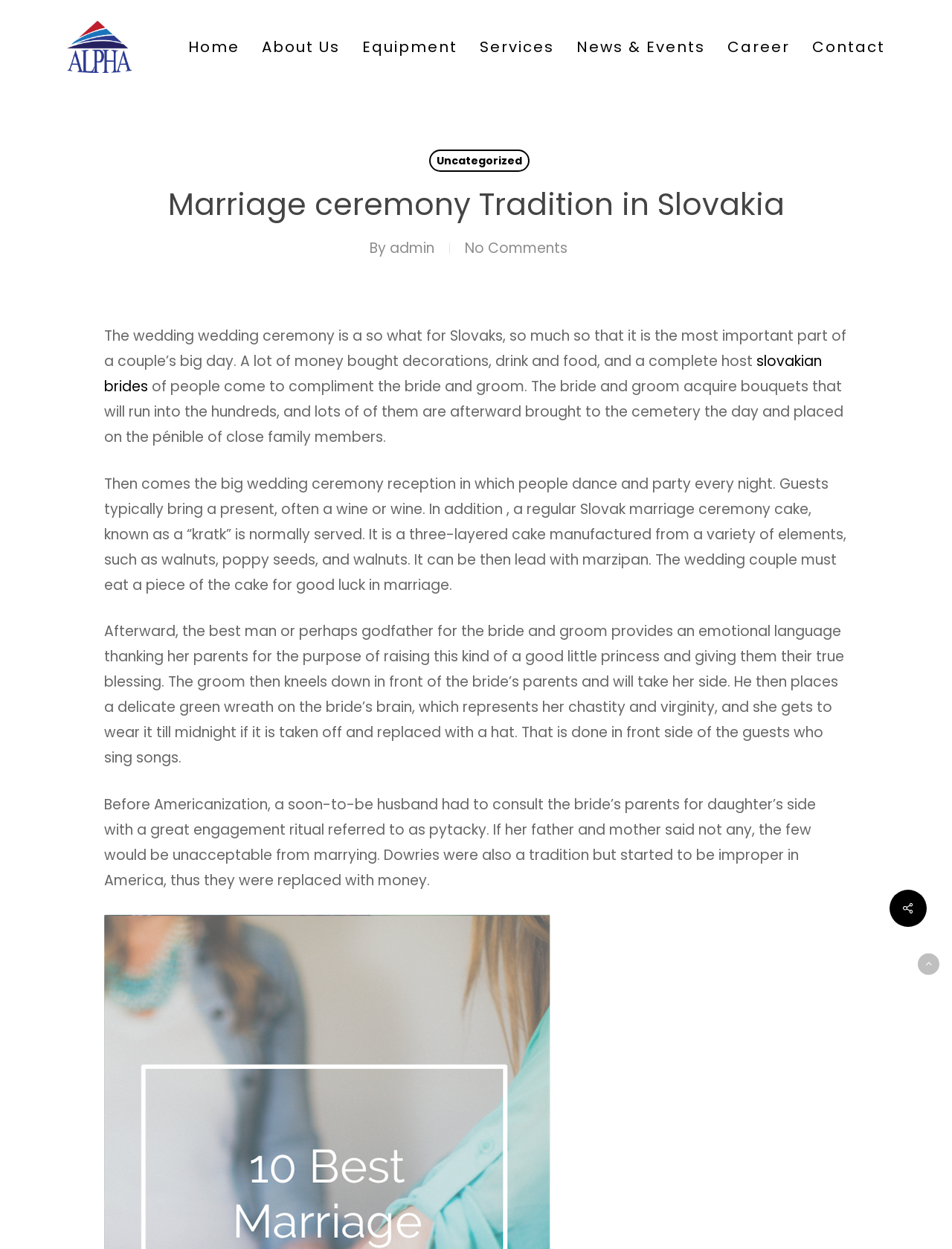Please find and generate the text of the main heading on the webpage.

Marriage ceremony Tradition in Slovakia